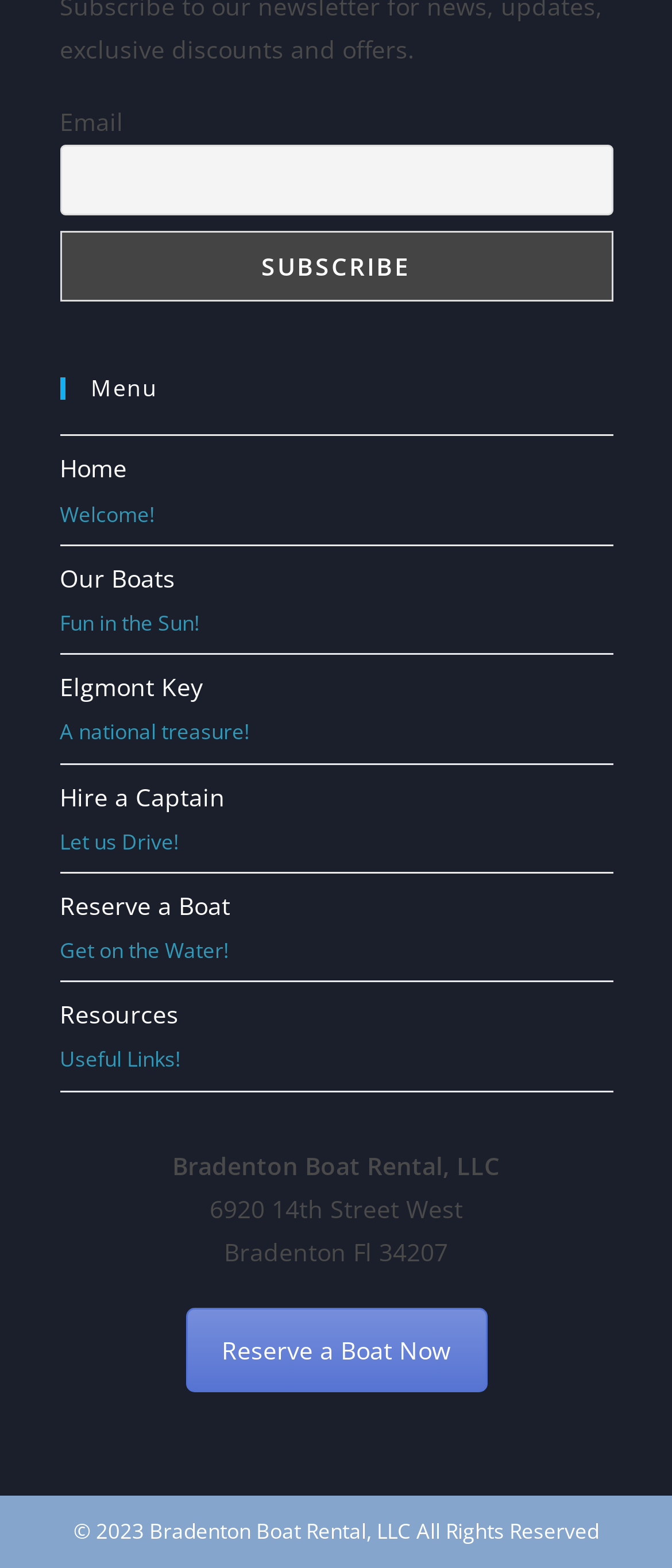Identify the bounding box coordinates for the UI element mentioned here: "HomeWelcome!". Provide the coordinates as four float values between 0 and 1, i.e., [left, top, right, bottom].

[0.088, 0.288, 0.229, 0.337]